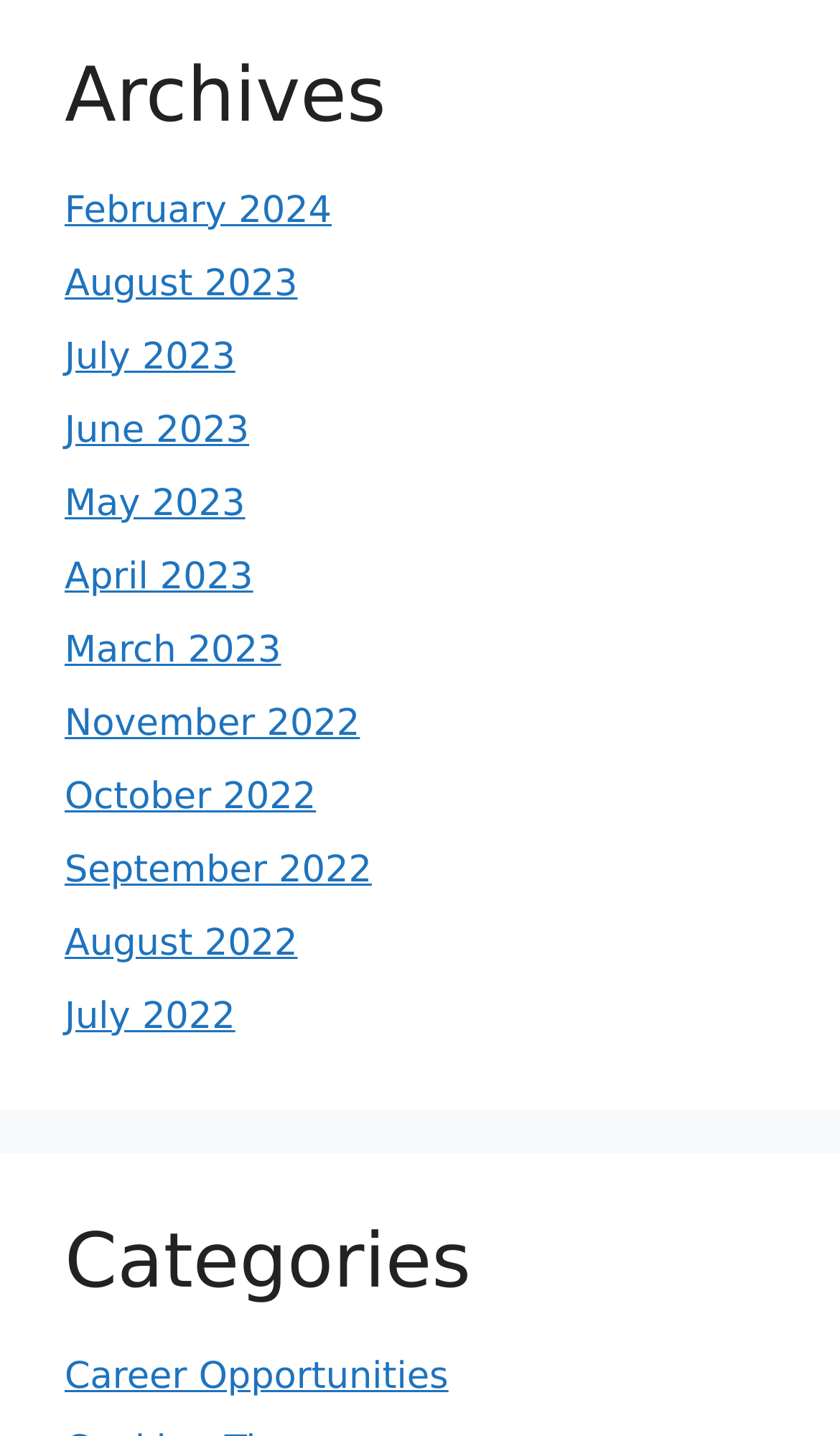Locate the UI element described by February 2024 in the provided webpage screenshot. Return the bounding box coordinates in the format (top-left x, top-left y, bottom-right x, bottom-right y), ensuring all values are between 0 and 1.

[0.077, 0.132, 0.395, 0.162]